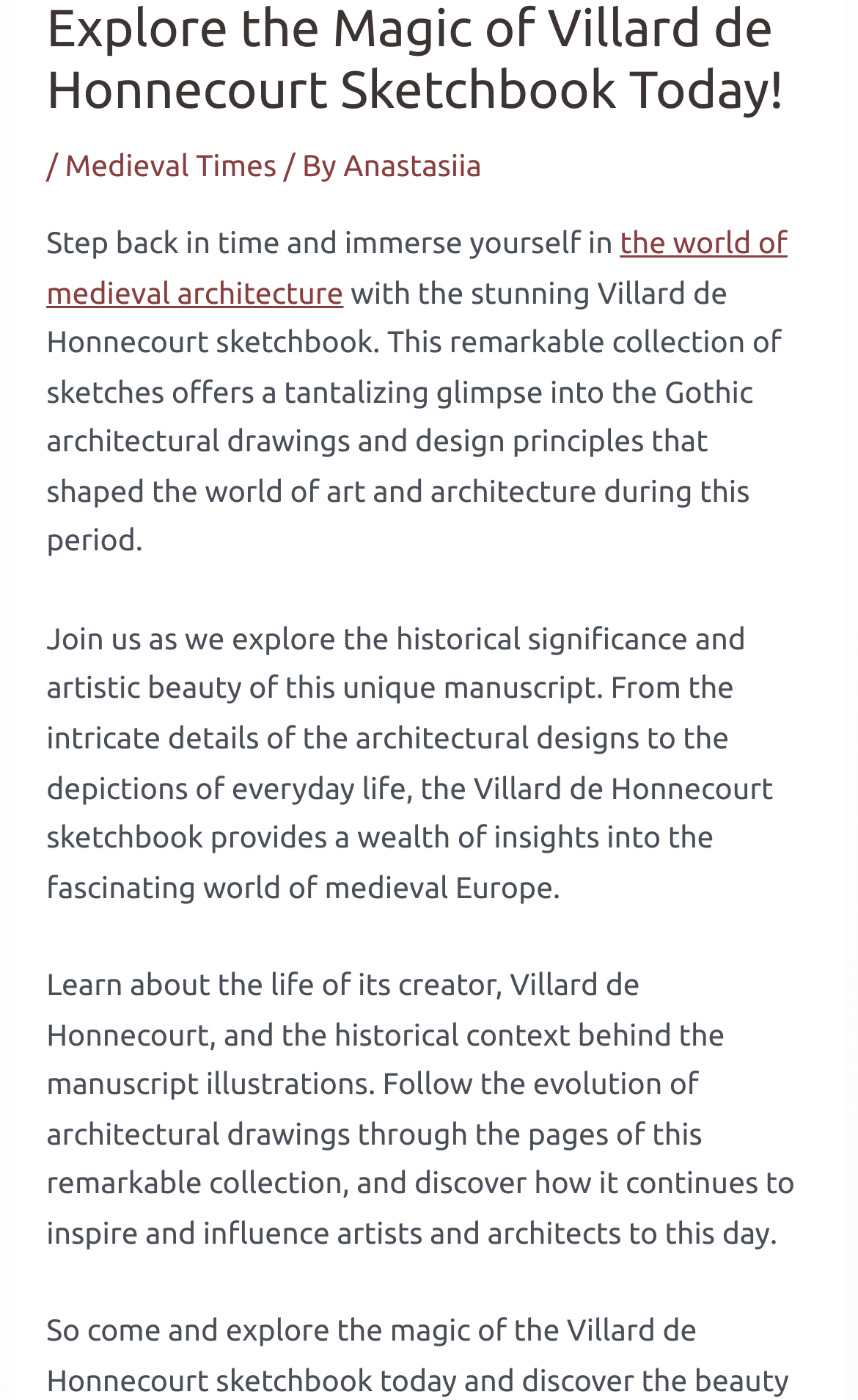Specify the bounding box coordinates (top-left x, top-left y, bottom-right x, bottom-right y) of the UI element in the screenshot that matches this description: January 27, 2019February 4, 2019

None